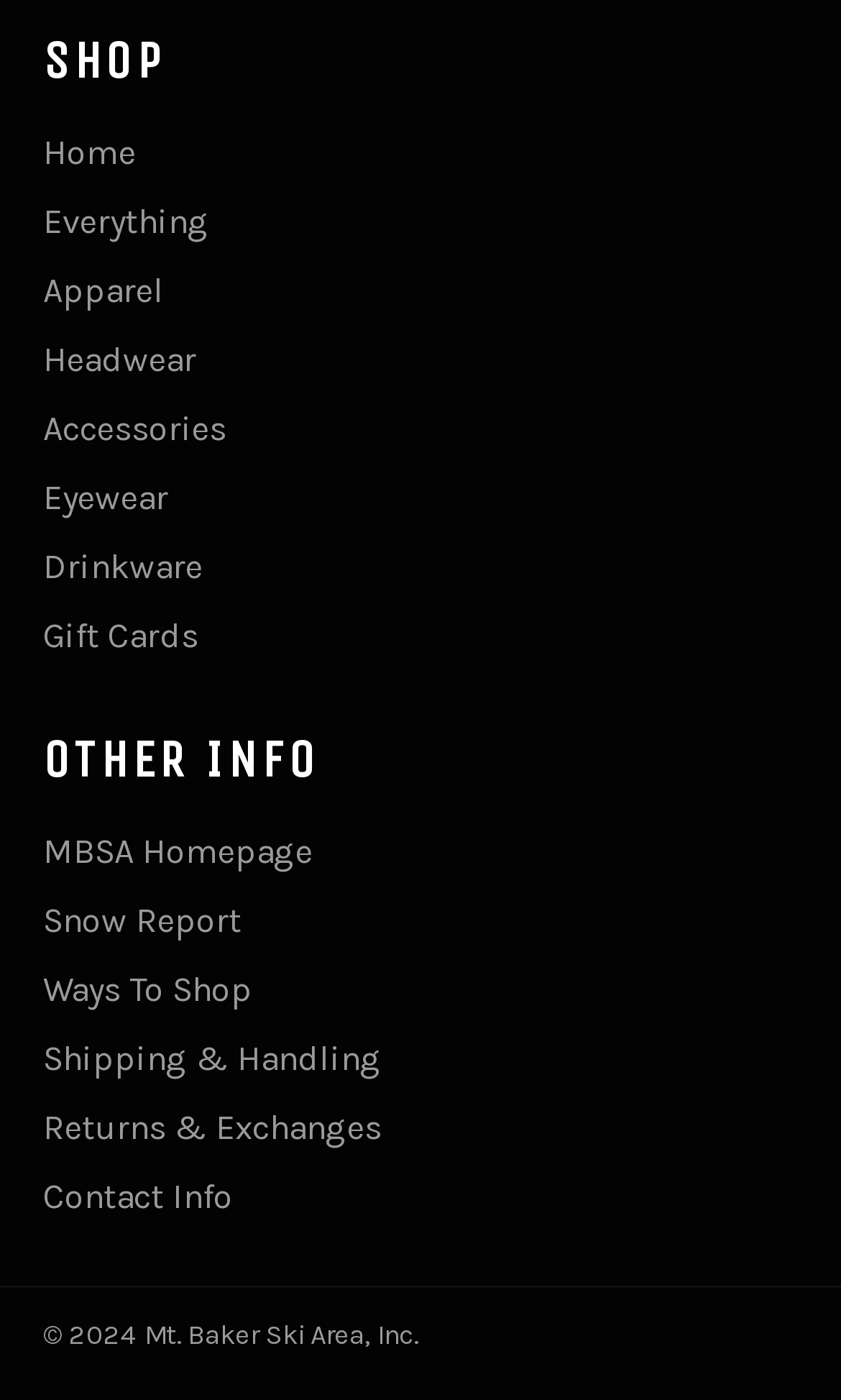Pinpoint the bounding box coordinates of the area that should be clicked to complete the following instruction: "browse apparel". The coordinates must be given as four float numbers between 0 and 1, i.e., [left, top, right, bottom].

[0.051, 0.192, 0.195, 0.221]